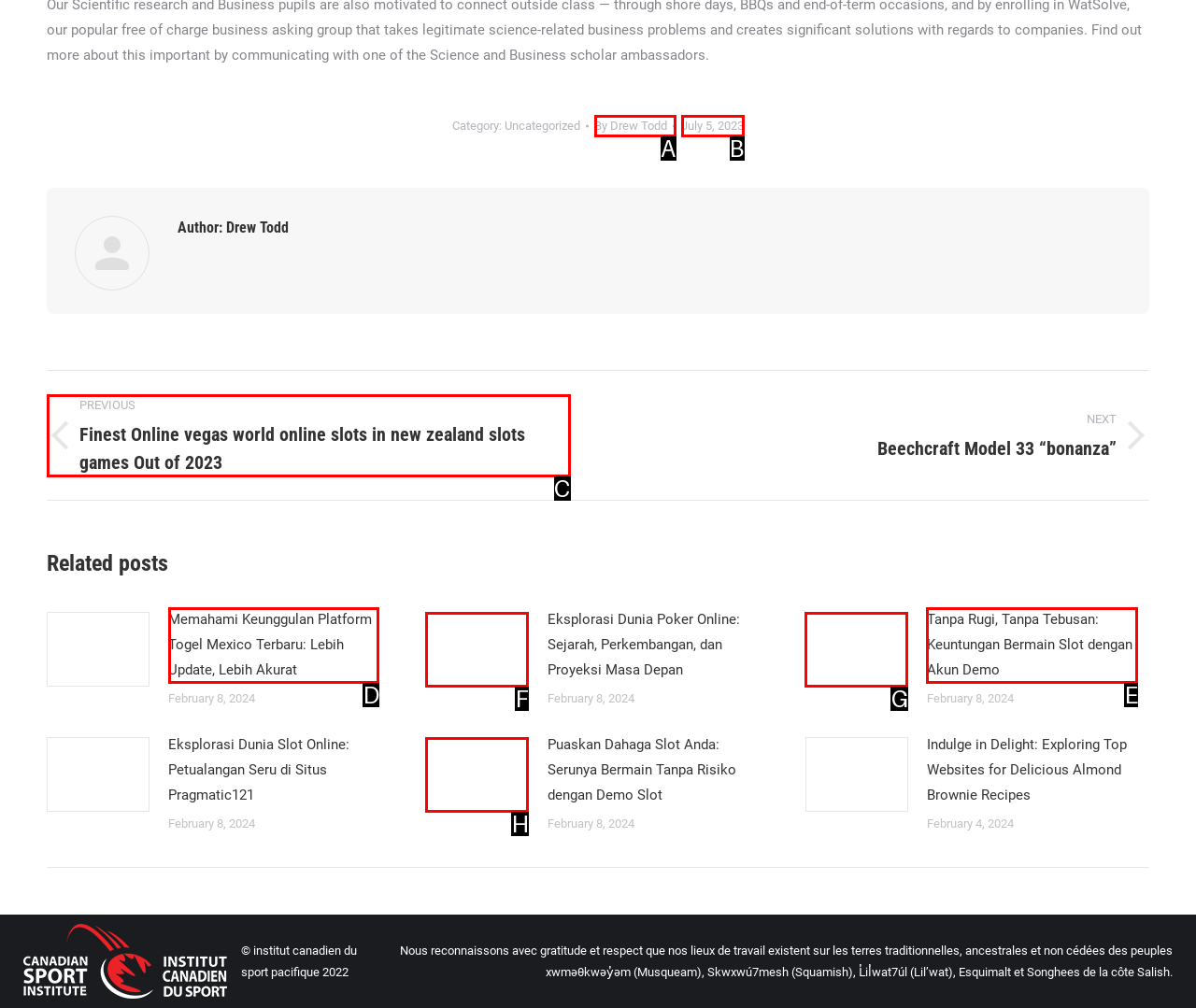Find the HTML element that matches the description: By Drew Todd
Respond with the corresponding letter from the choices provided.

A